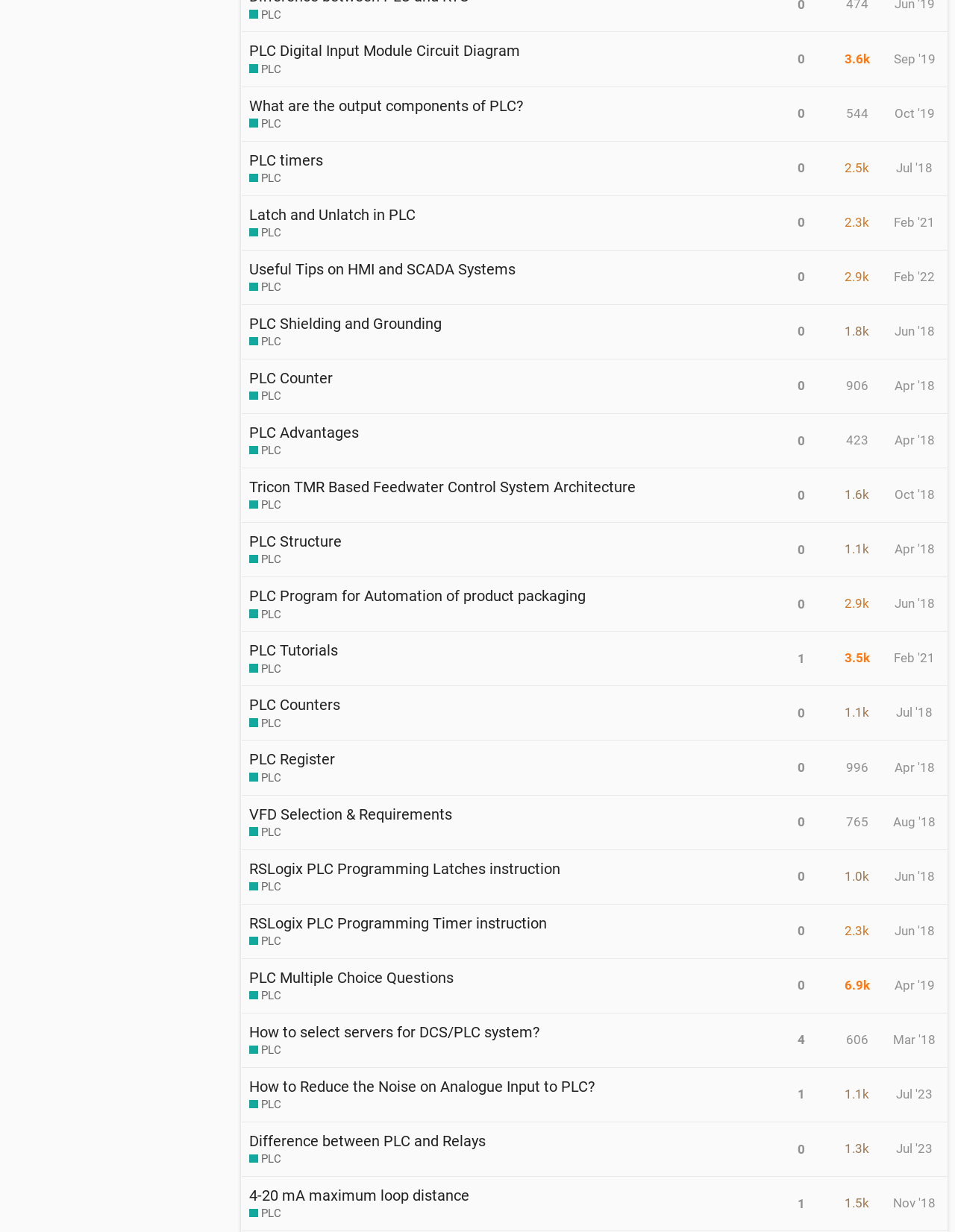Using the information shown in the image, answer the question with as much detail as possible: What is the view count of the topic 'PLC Counter'?

I found the topic 'PLC Counter' and then looked at the generic text below it, which says 'this topic has been viewed 906 times'.